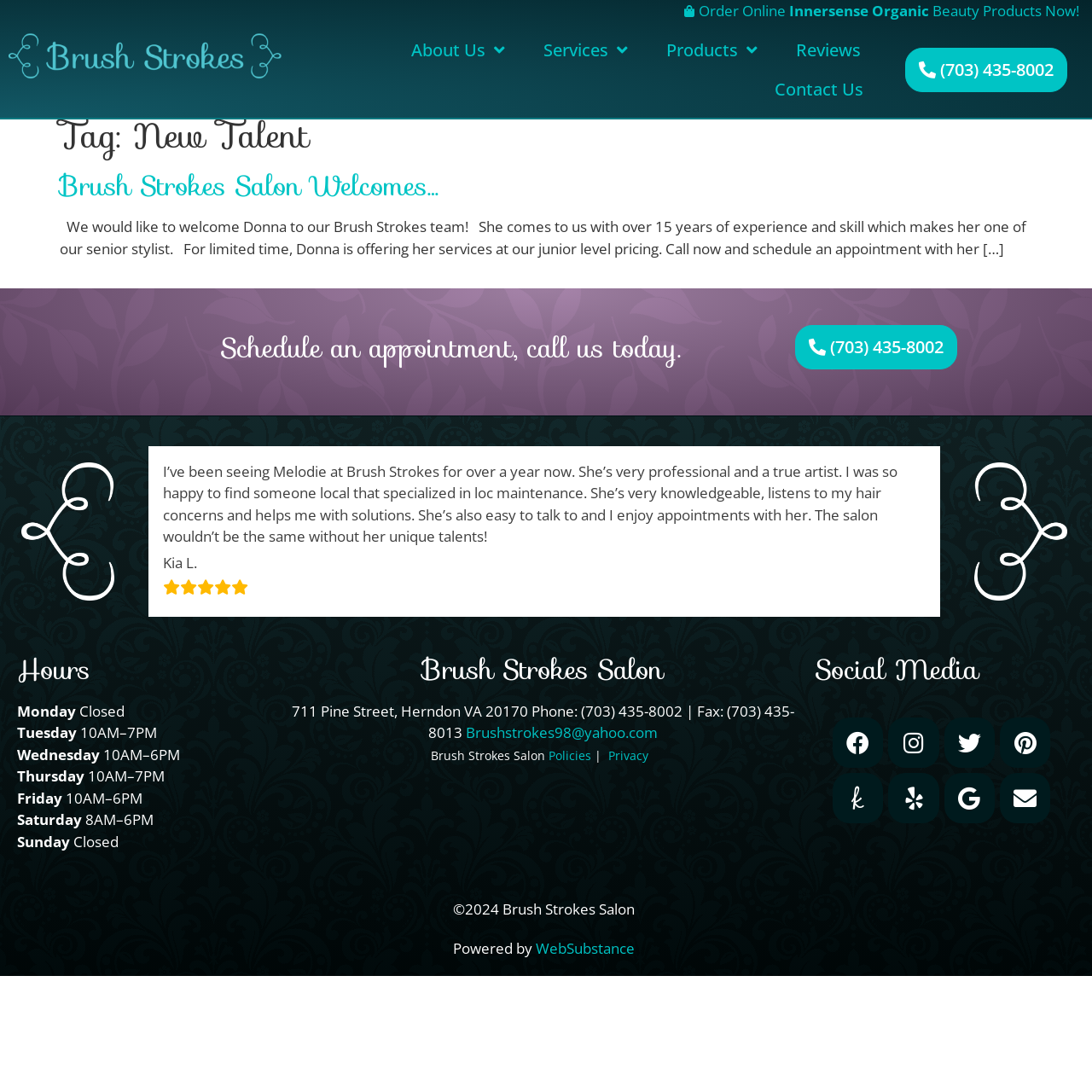Locate the bounding box coordinates of the element that needs to be clicked to carry out the instruction: "Contact Brush Strokes Salon". The coordinates should be given as four float numbers ranging from 0 to 1, i.e., [left, top, right, bottom].

[0.694, 0.064, 0.806, 0.1]